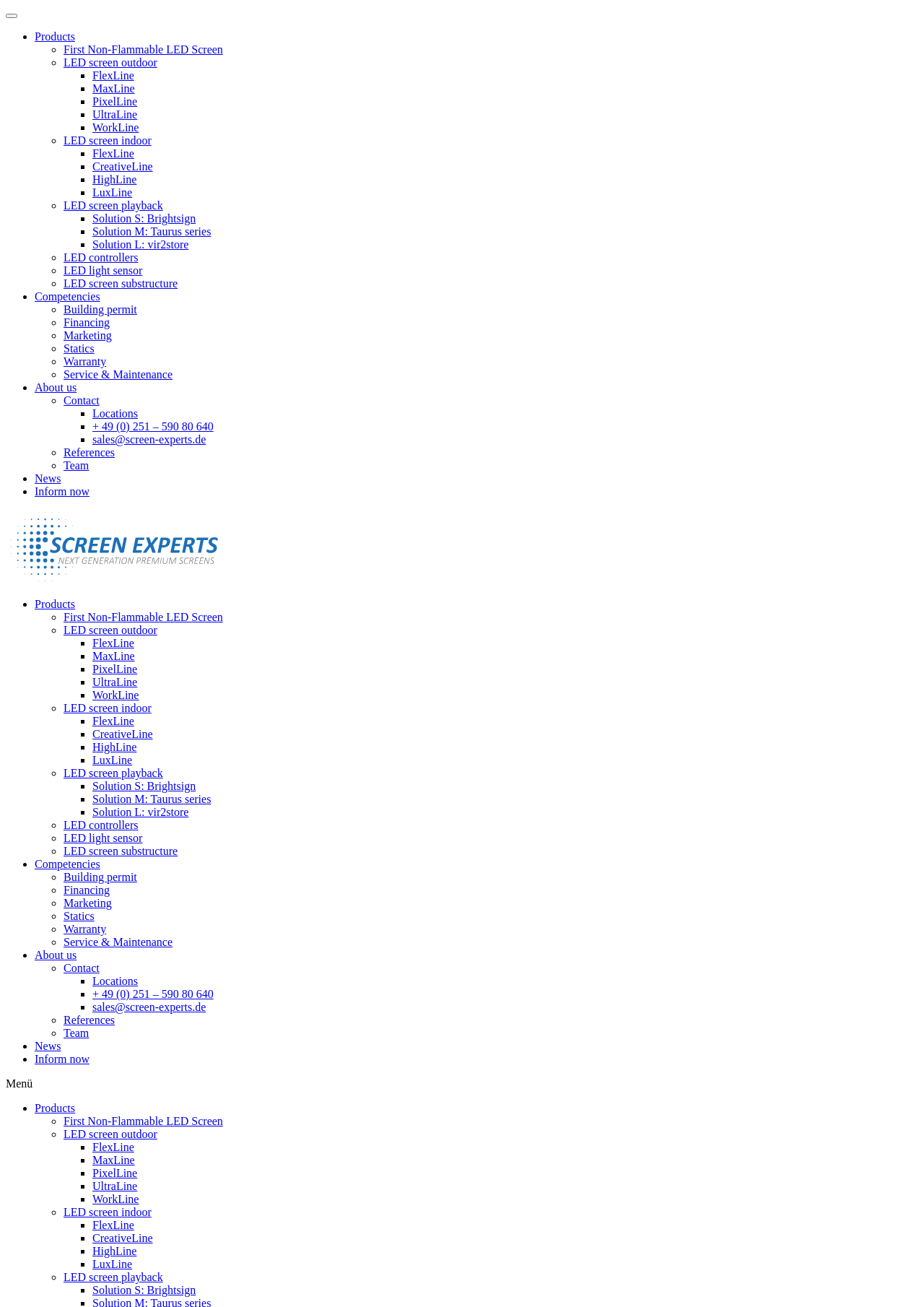Determine the bounding box coordinates for the area that should be clicked to carry out the following instruction: "Click on the 'Products' menu item".

[0.038, 0.023, 0.081, 0.033]